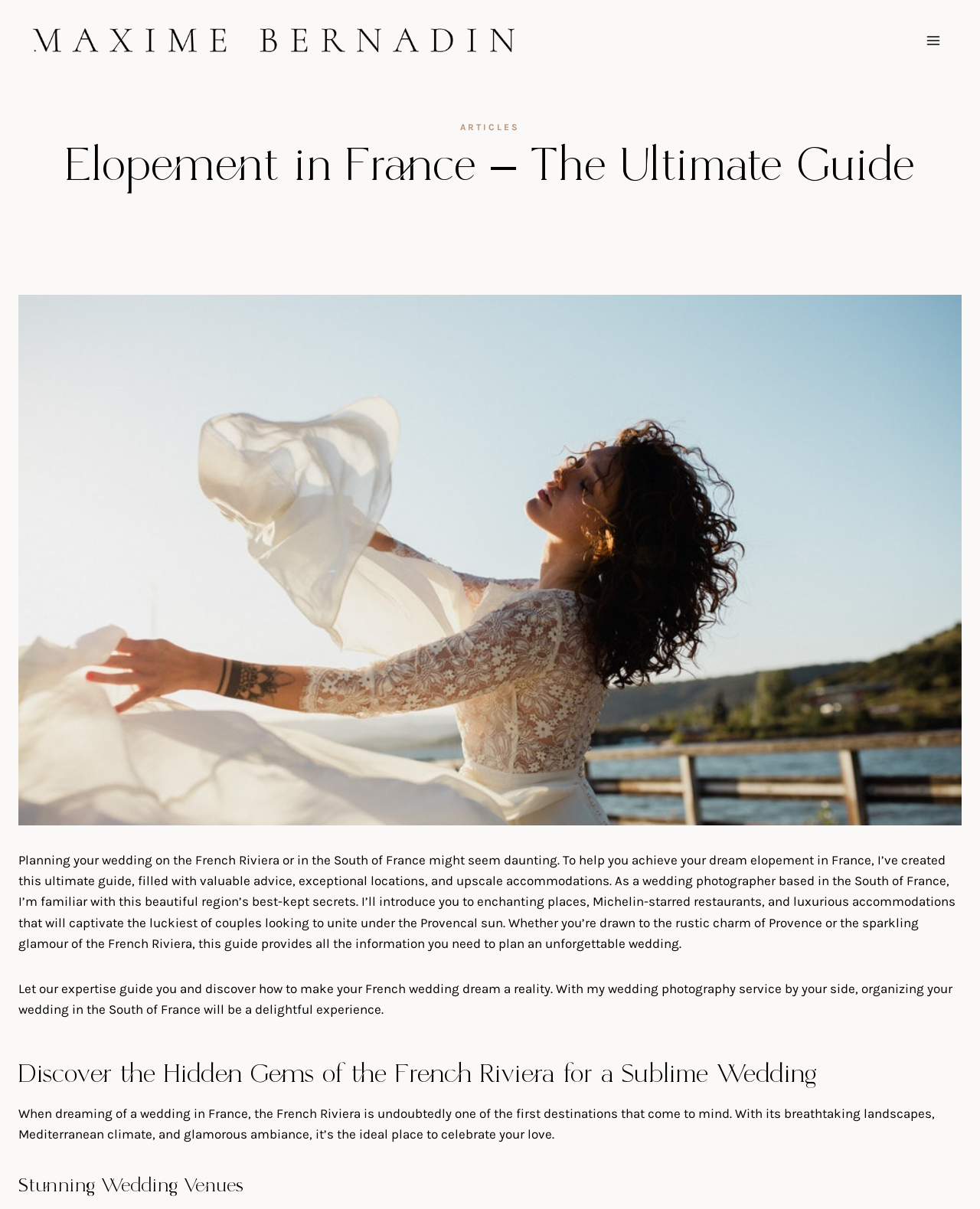What is the atmosphere of the French Riviera?
Please provide an in-depth and detailed response to the question.

The text describes the atmosphere of the French Riviera as glamorous, as mentioned in the sentence 'With its breathtaking landscapes, Mediterranean climate, and glamorous ambiance, it’s the ideal place to celebrate your love.'